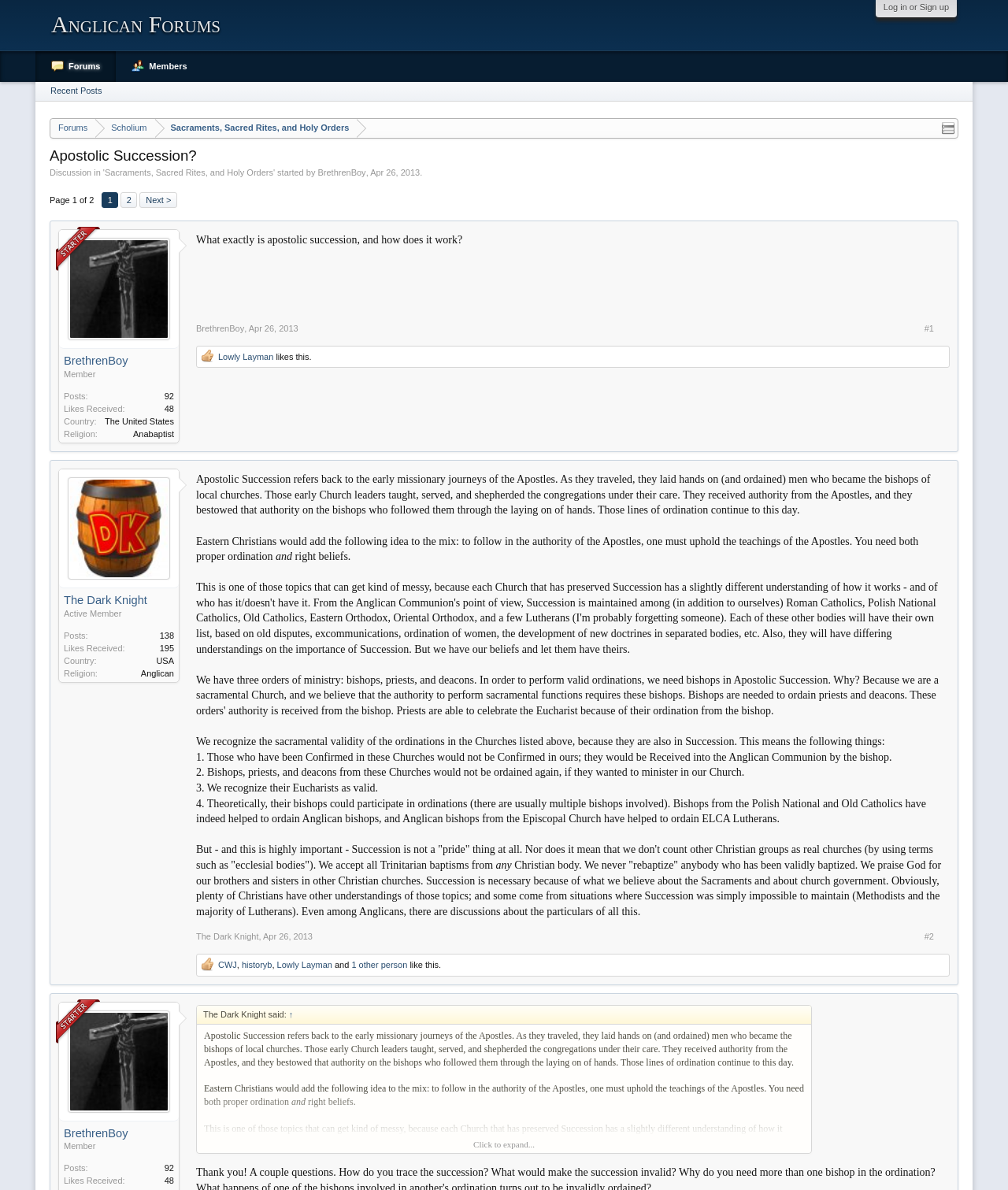Please give the bounding box coordinates of the area that should be clicked to fulfill the following instruction: "View the post history". The coordinates should be in the format of four float numbers from 0 to 1, i.e., [left, top, right, bottom].

[0.261, 0.397, 0.31, 0.405]